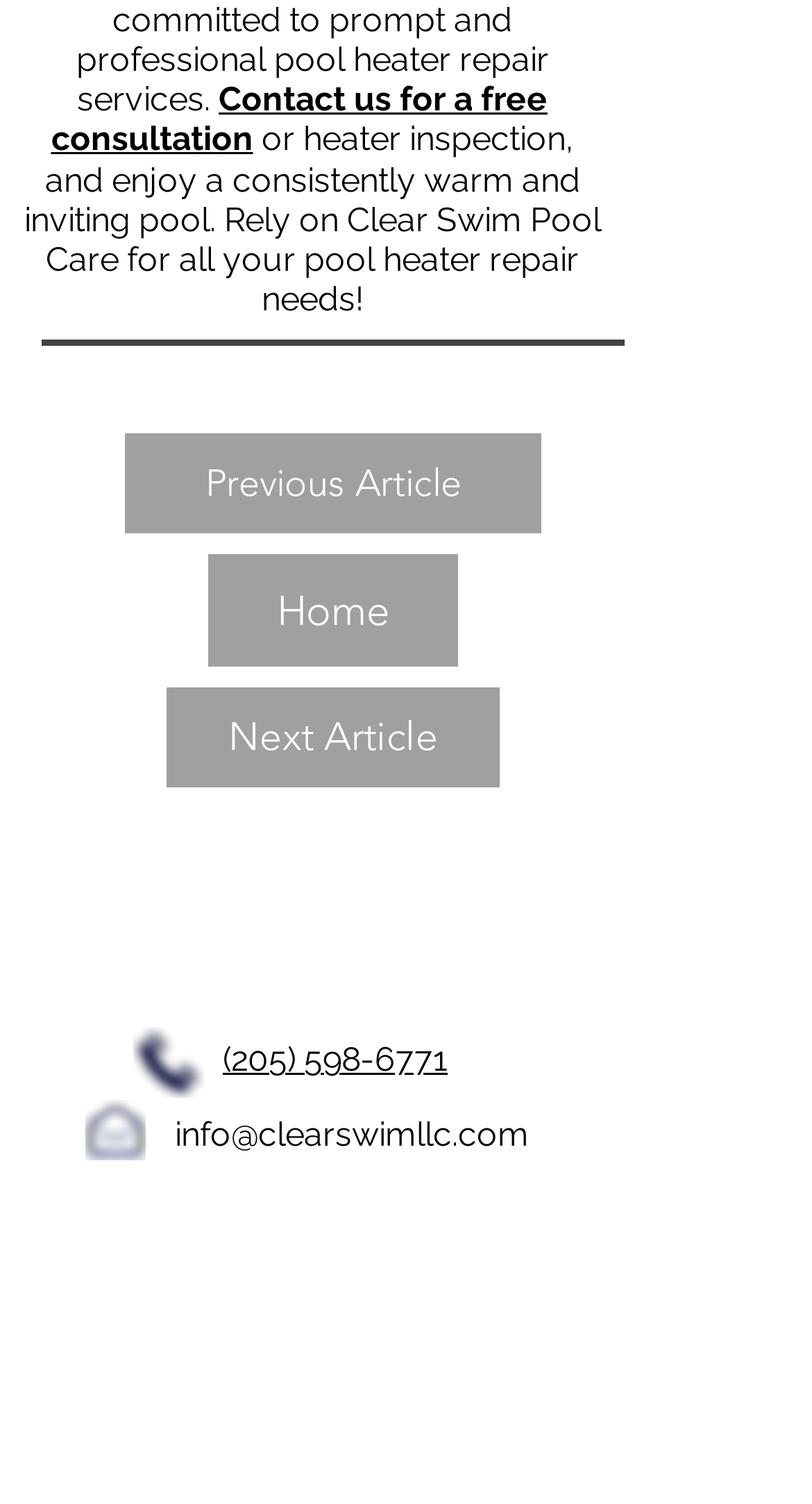Please identify the bounding box coordinates of the element on the webpage that should be clicked to follow this instruction: "Send an email". The bounding box coordinates should be given as four float numbers between 0 and 1, formatted as [left, top, right, bottom].

[0.215, 0.74, 0.651, 0.767]